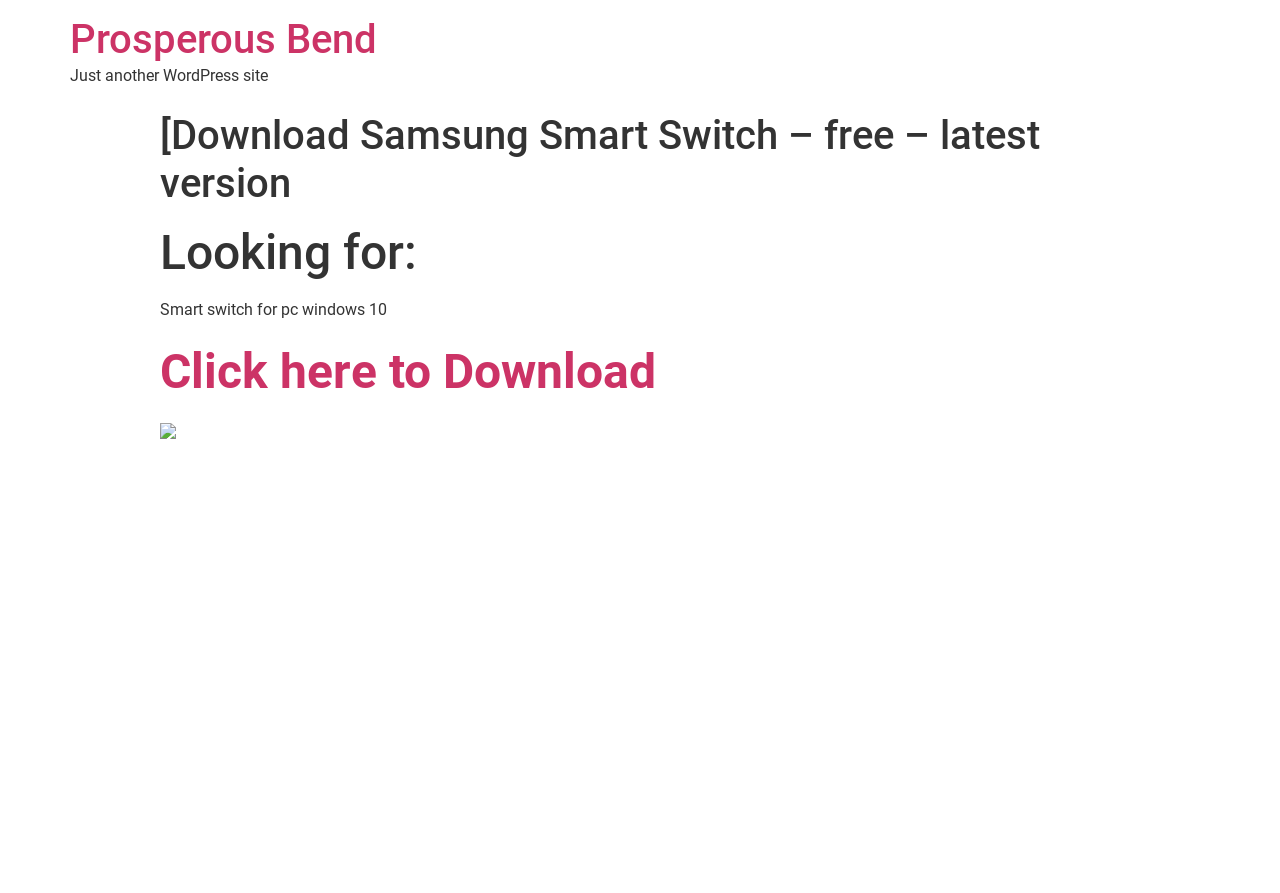What is the purpose of the 'Click here to Download' button?
Using the image, elaborate on the answer with as much detail as possible.

The 'Click here to Download' button is likely a call-to-action that allows users to download Samsung Smart Switch from the website. The button's placement and text suggest that it is the primary action that users can take on the webpage.